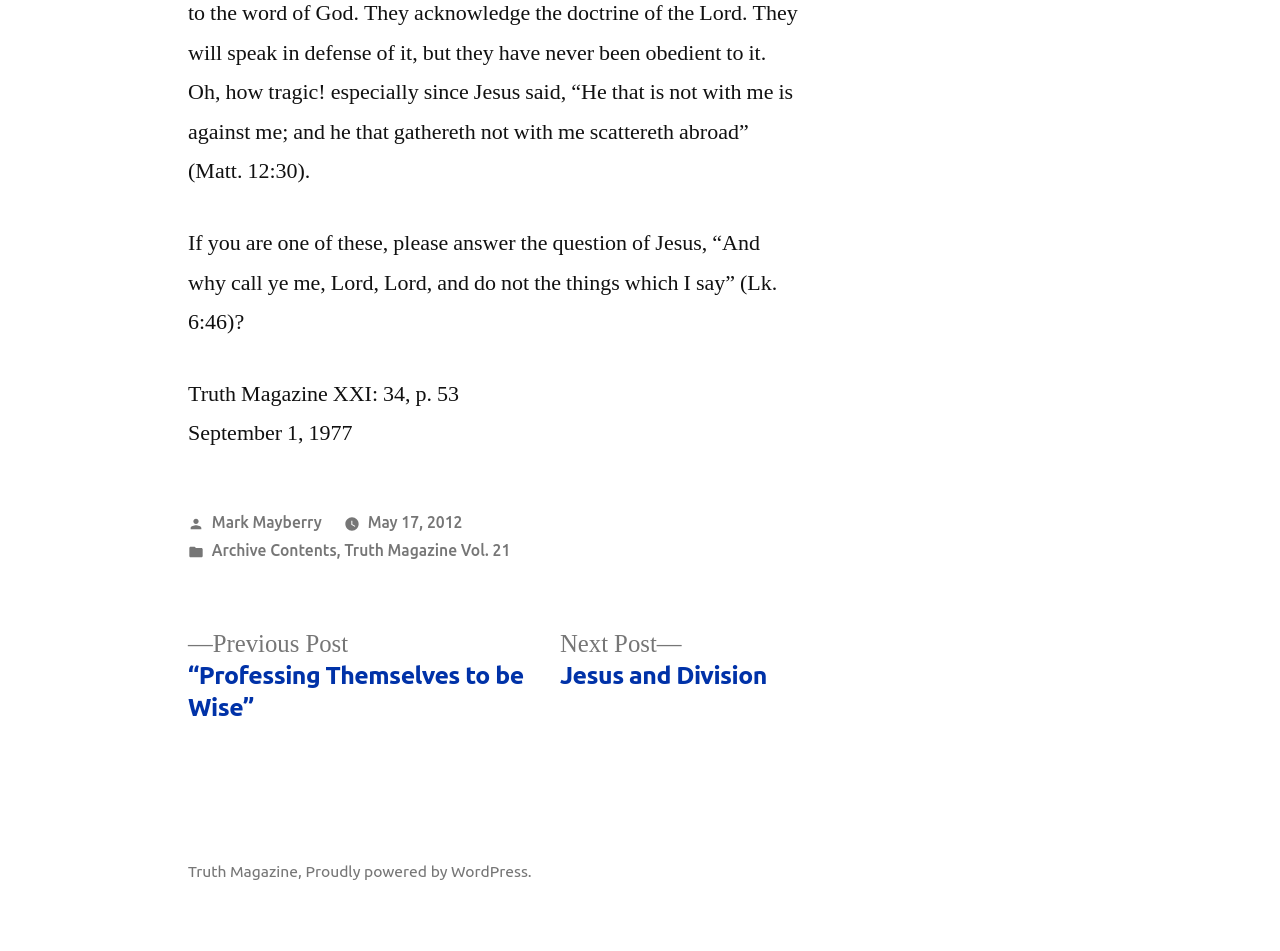Predict the bounding box of the UI element based on the description: "here". The coordinates should be four float numbers between 0 and 1, formatted as [left, top, right, bottom].

None